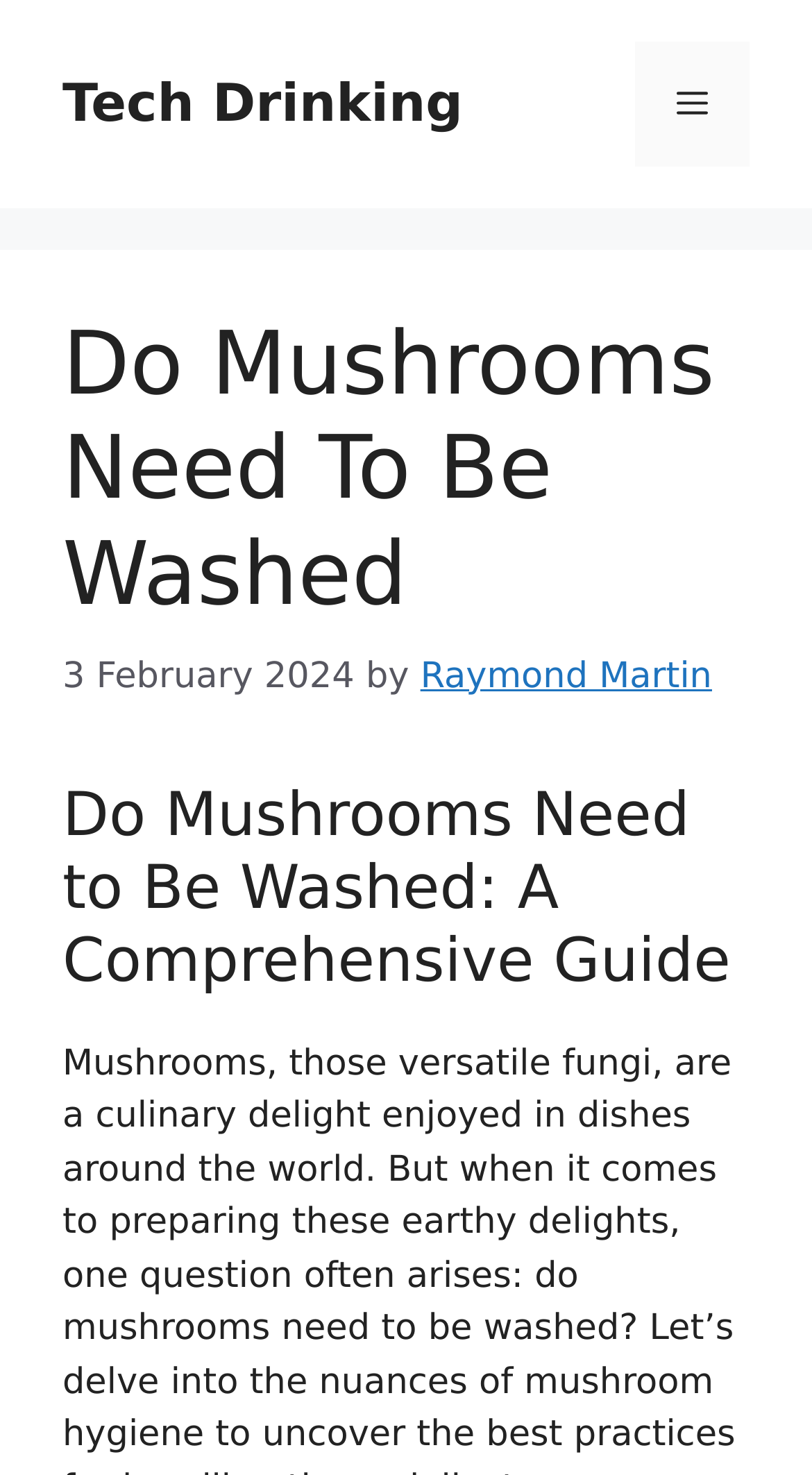Respond to the question below with a concise word or phrase:
Who is the author of the article?

Raymond Martin